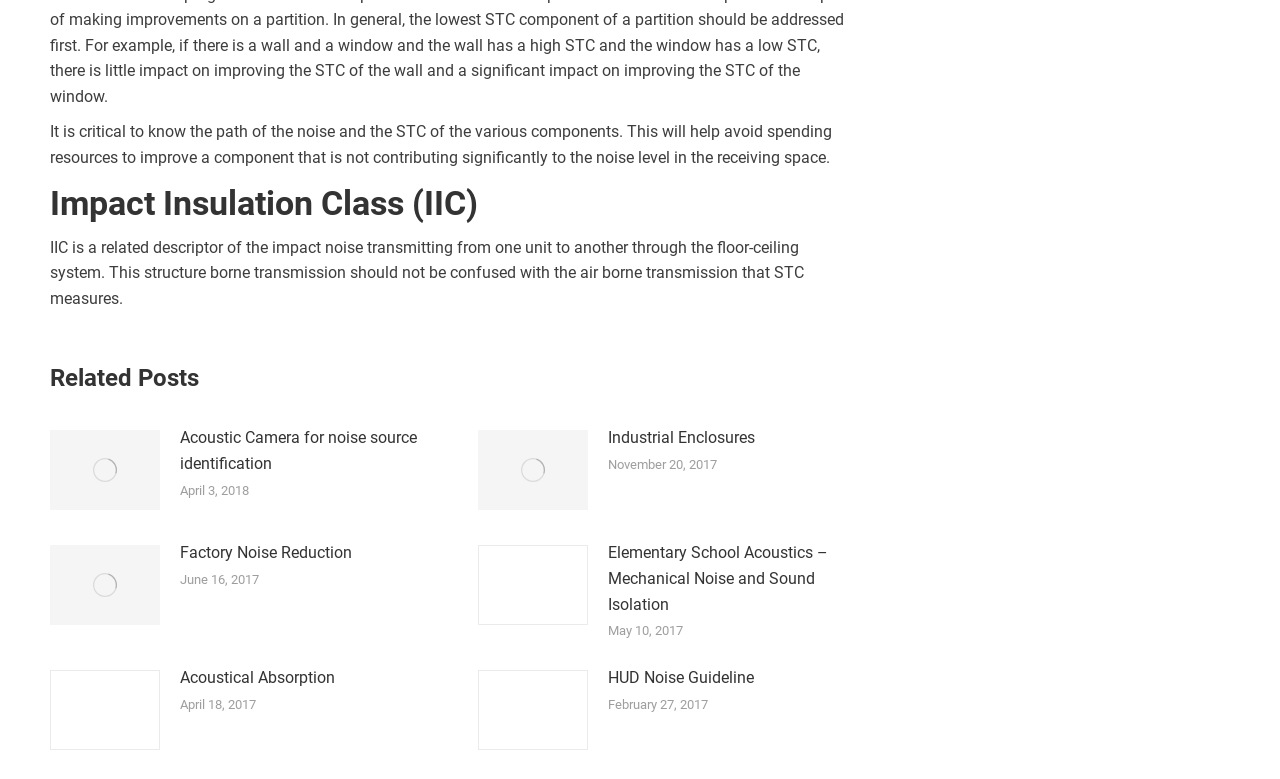Give a one-word or short phrase answer to this question: 
What is the earliest date mentioned in the related posts?

February 27, 2017